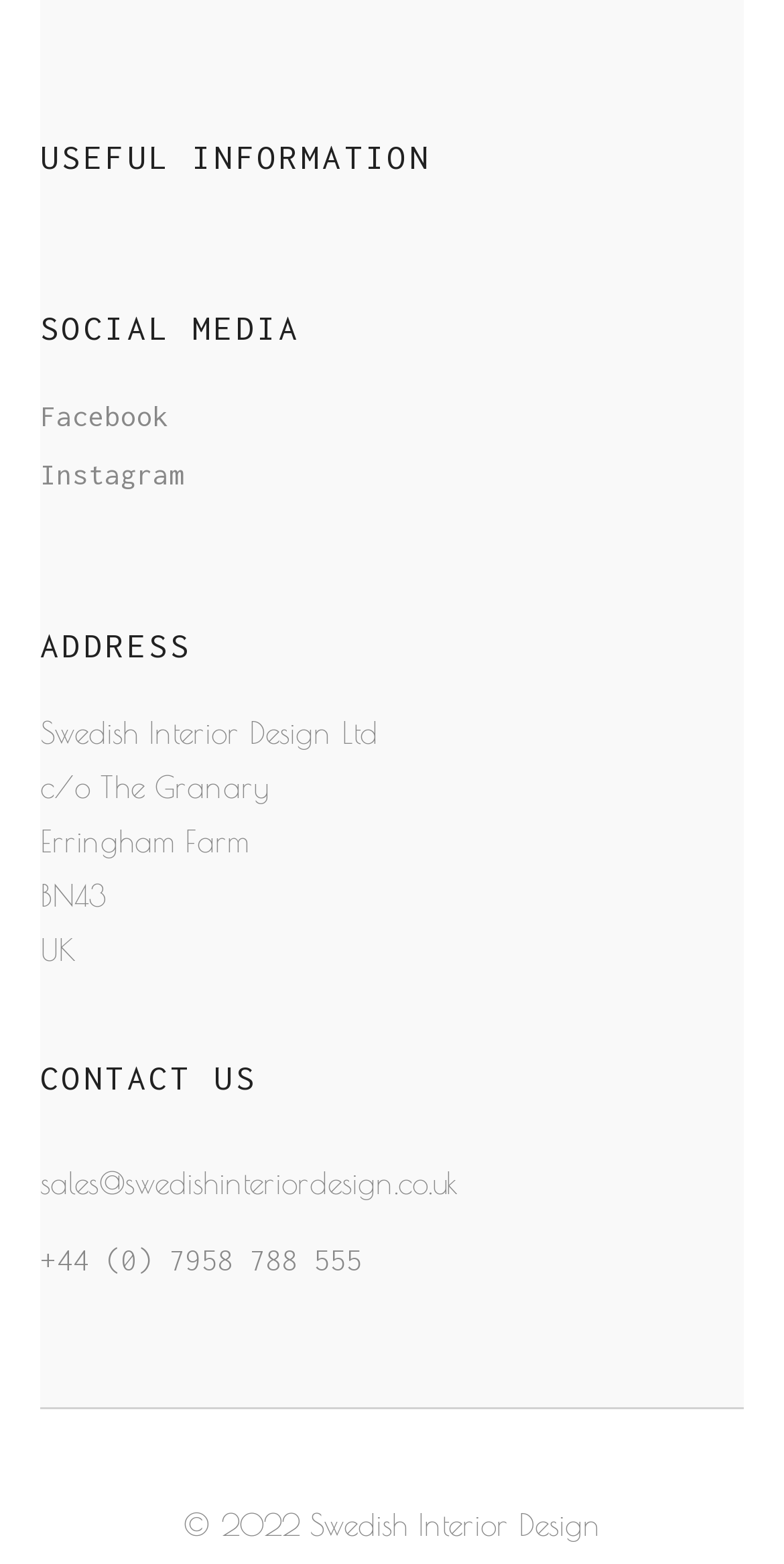Carefully examine the image and provide an in-depth answer to the question: What is the phone number for contact?

The phone number can be found in the 'CONTACT US' section, which is a heading element. Under this heading, there is a link element that contains the phone number '+44 (0) 7958 788 555'.